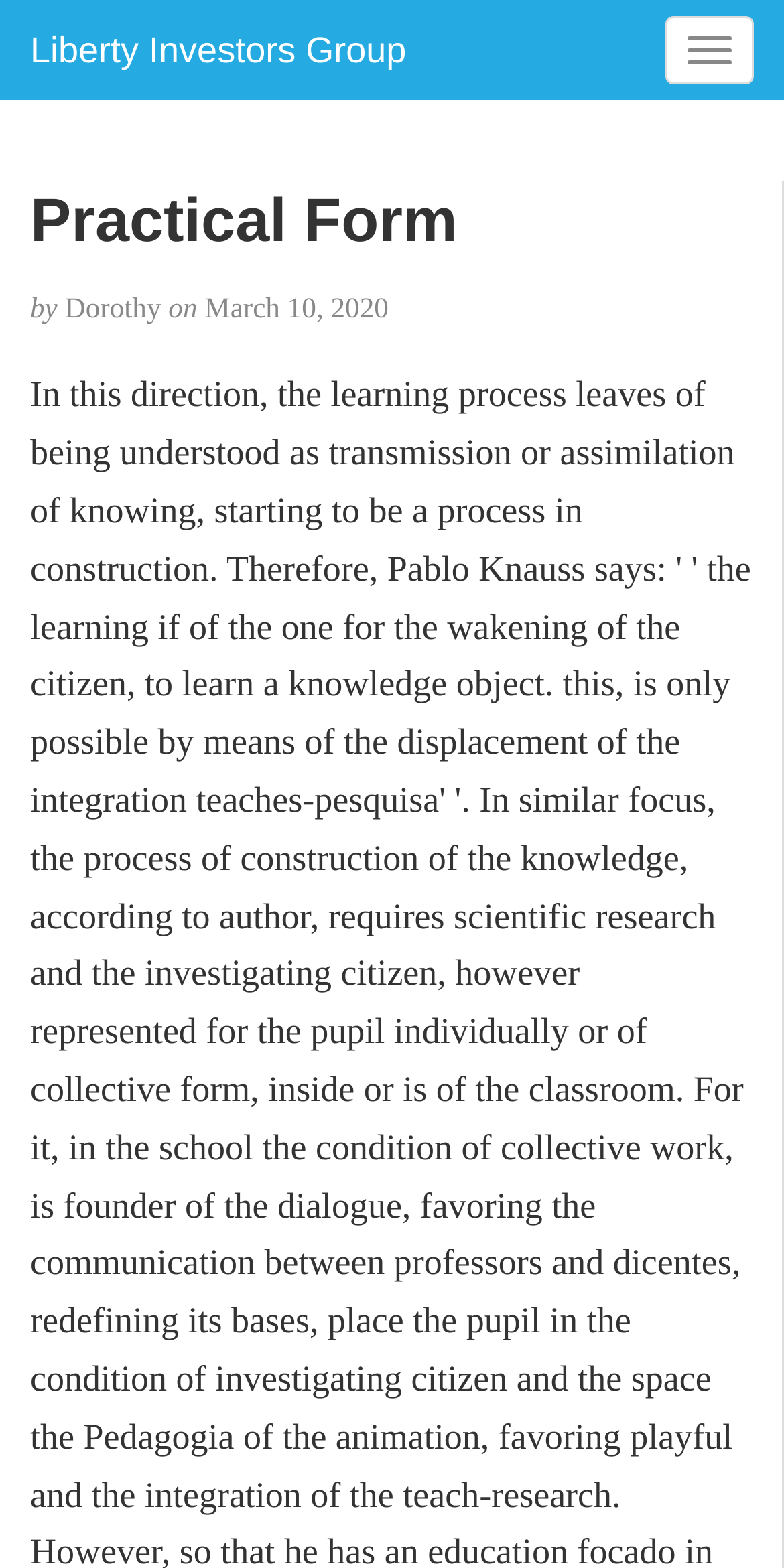Please provide a brief answer to the following inquiry using a single word or phrase:
What is the purpose of the toggle navigation button?

To navigate